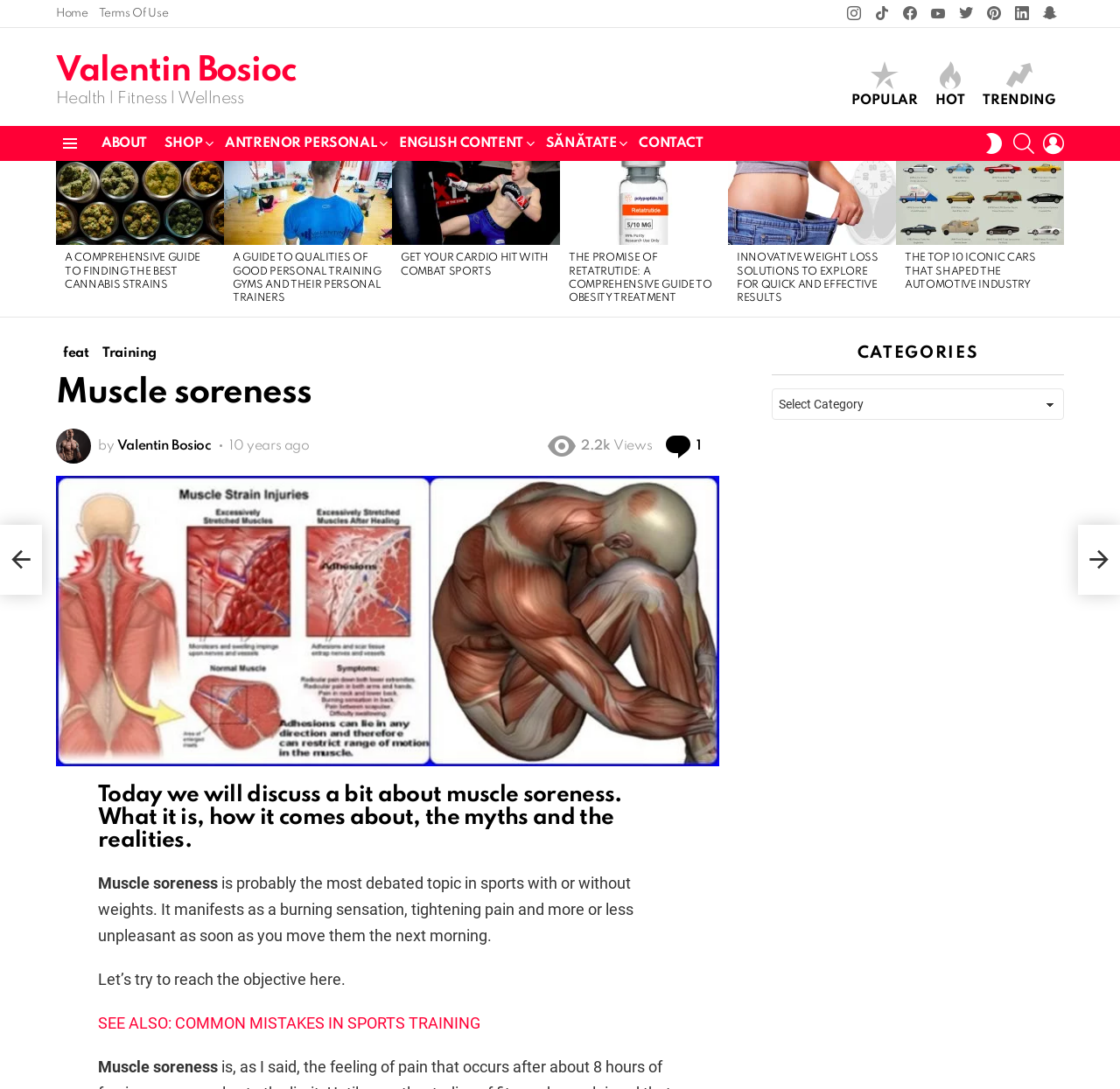From the image, can you give a detailed response to the question below:
What is the category of the article 'A Comprehensive Guide to Finding the Best Cannabis Strains'?

The article 'A Comprehensive Guide to Finding the Best Cannabis Strains' is categorized under Health, which is one of the main categories on the webpage.